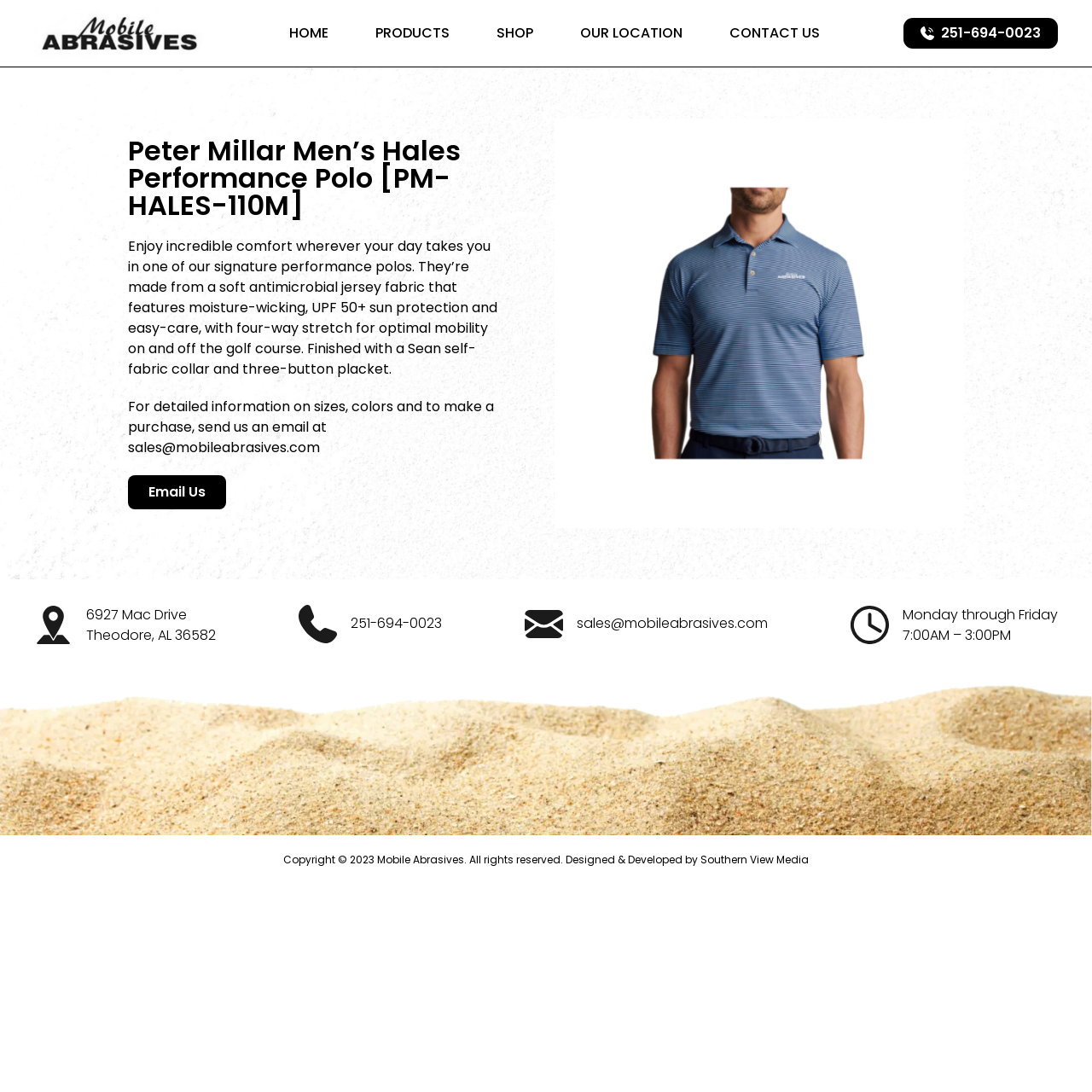What is the location?
Please ensure your answer is as detailed and informative as possible.

The location is obtained from the link element on the webpage, which is '6927 Mac Drive Theodore, AL 36582'. This link element is located at the bottom-left corner of the webpage and is likely to be the physical location of the company.